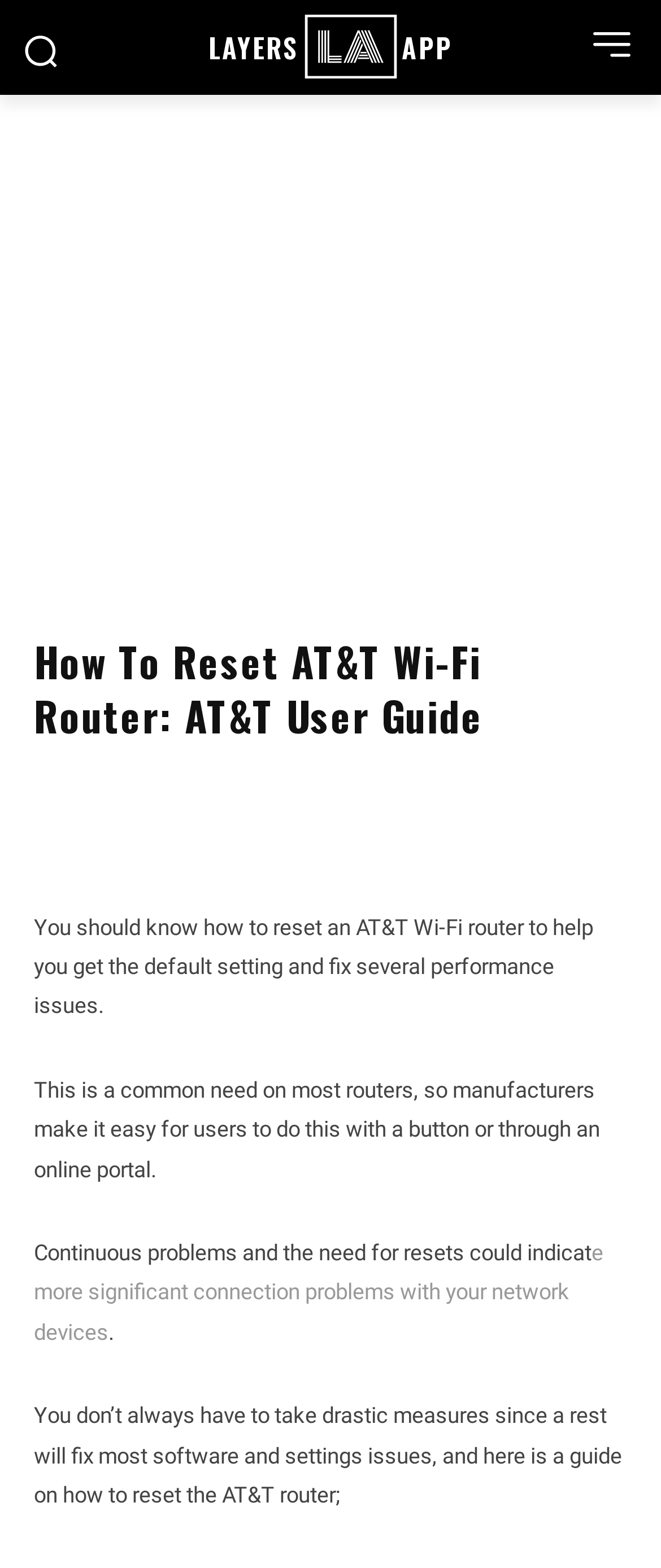Given the content of the image, can you provide a detailed answer to the question?
What is the topic of the webpage?

The webpage is focused on providing a guide on how to reset an AT&T Wi-Fi router, including the reasons why it may be necessary and the proper process to do so.